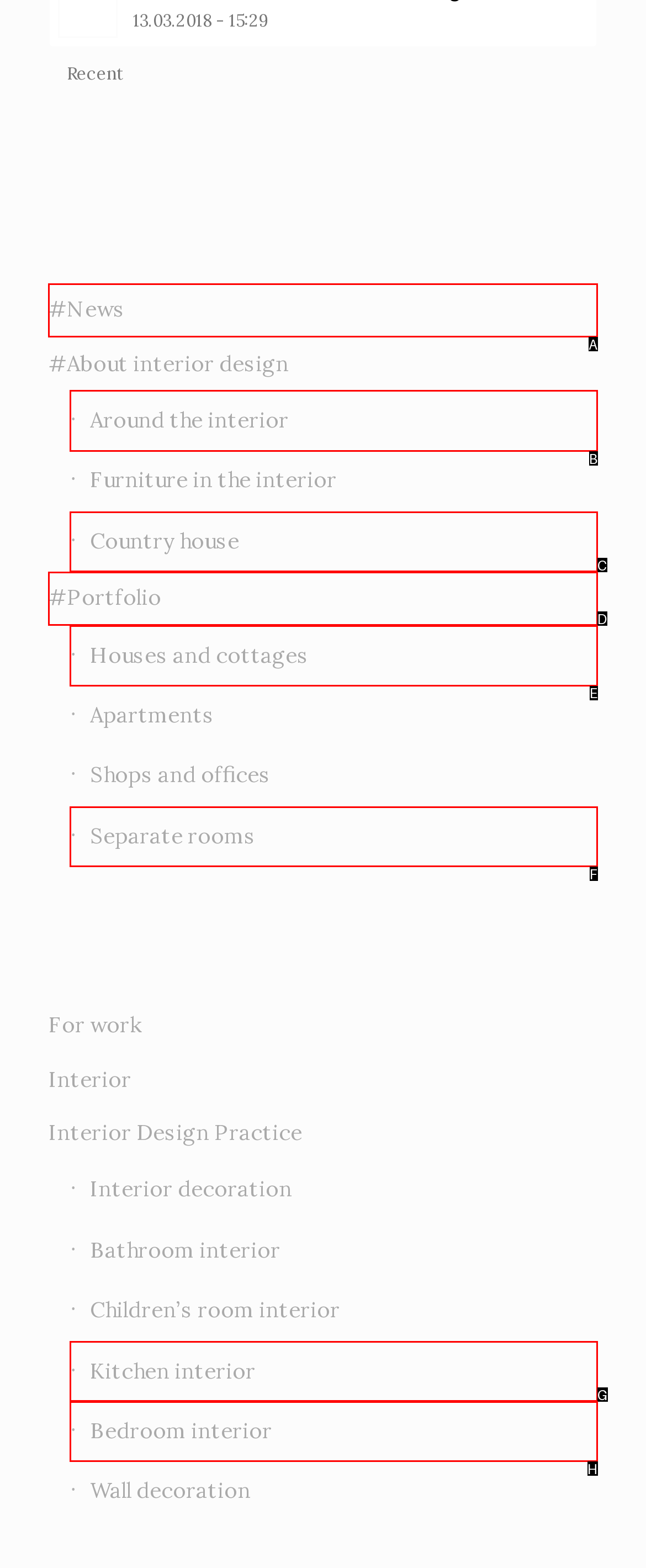Determine which HTML element to click to execute the following task: Share the article Answer with the letter of the selected option.

None